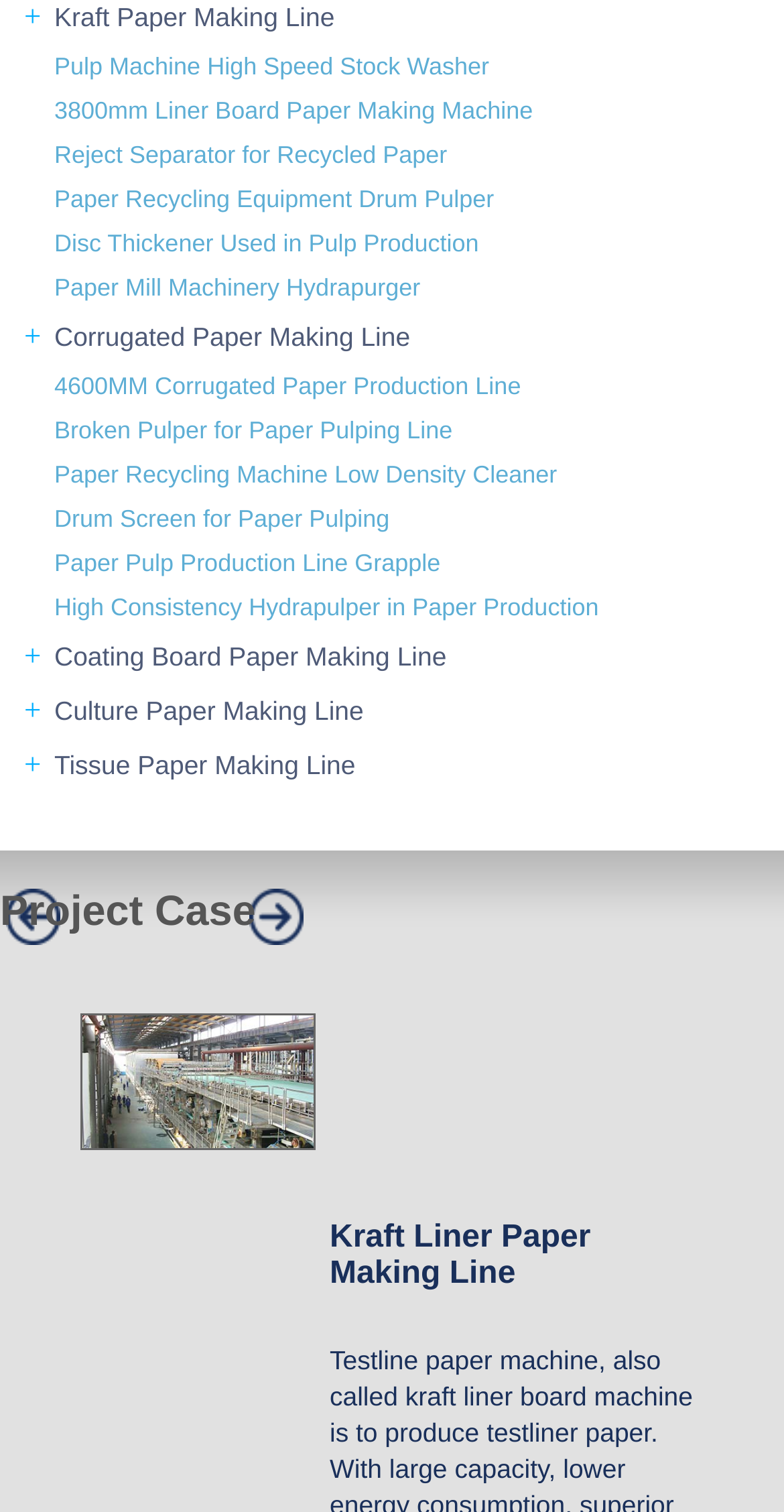Find the bounding box coordinates for the element described here: "Paper Pulp Production Line Grapple".

[0.069, 0.356, 0.974, 0.385]